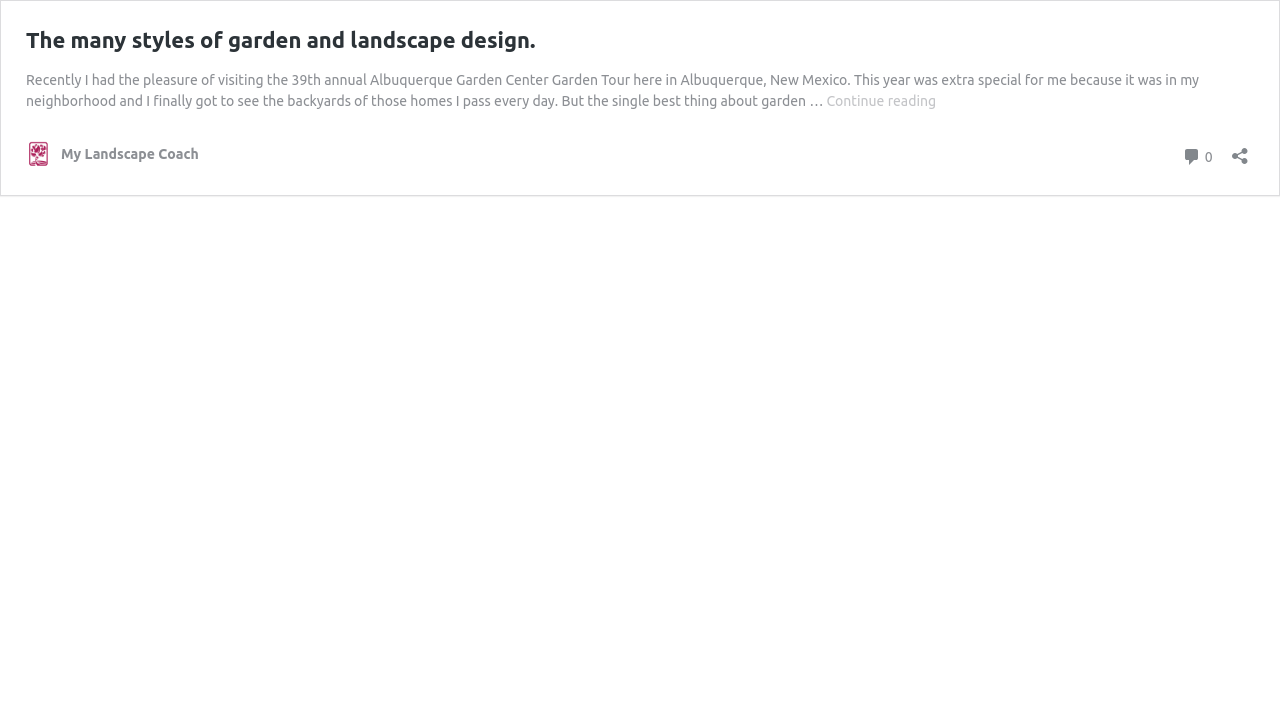Find the bounding box coordinates of the UI element according to this description: "0 Comments".

[0.923, 0.201, 0.947, 0.241]